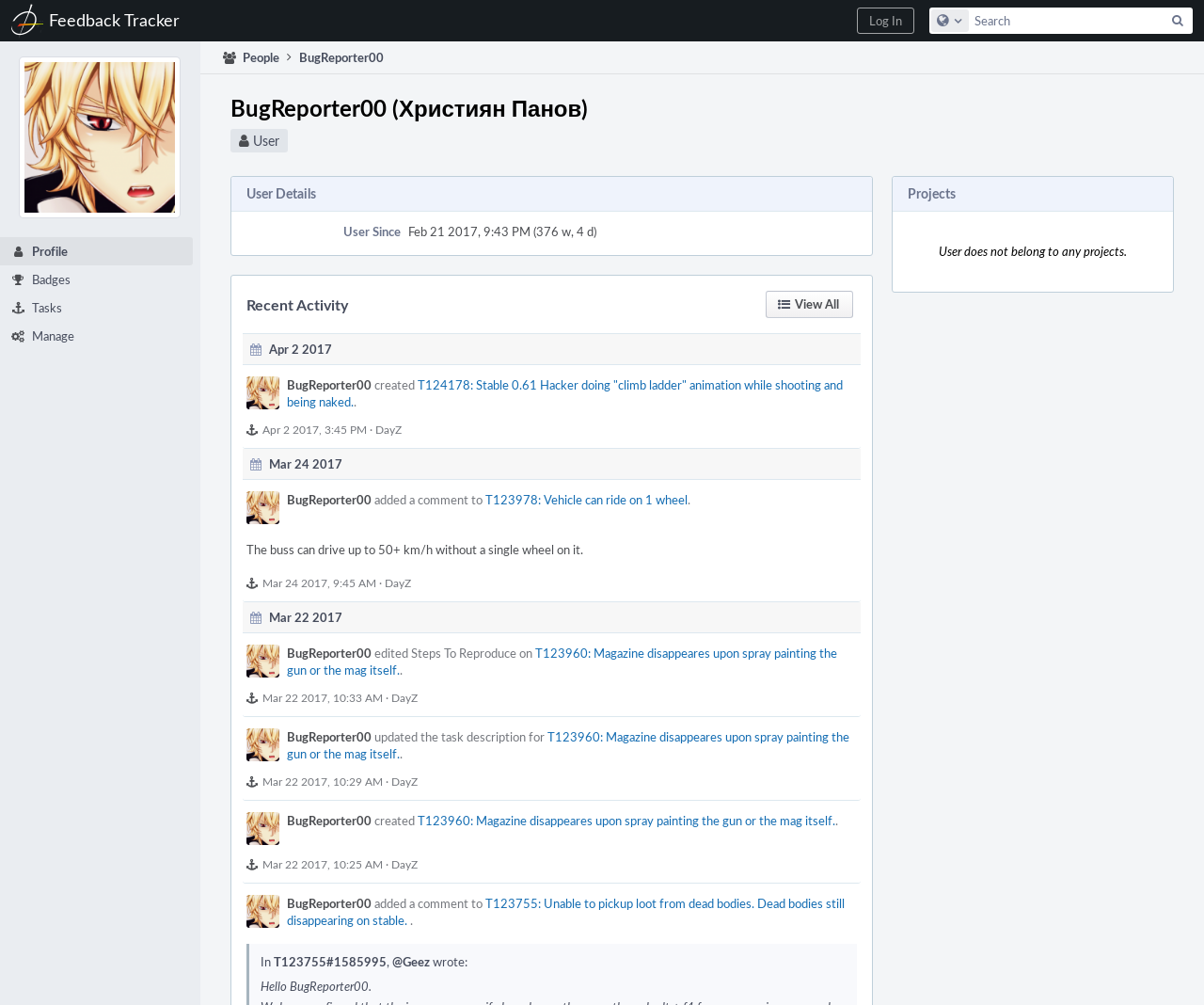Please analyze the image and give a detailed answer to the question:
What is the user's role in the project DayZ?

The user's role in the project DayZ can be inferred from the user's activity in the 'Recent Activity' section. The user created tasks and added comments to them, which suggests that the user is a reporter in the project DayZ.